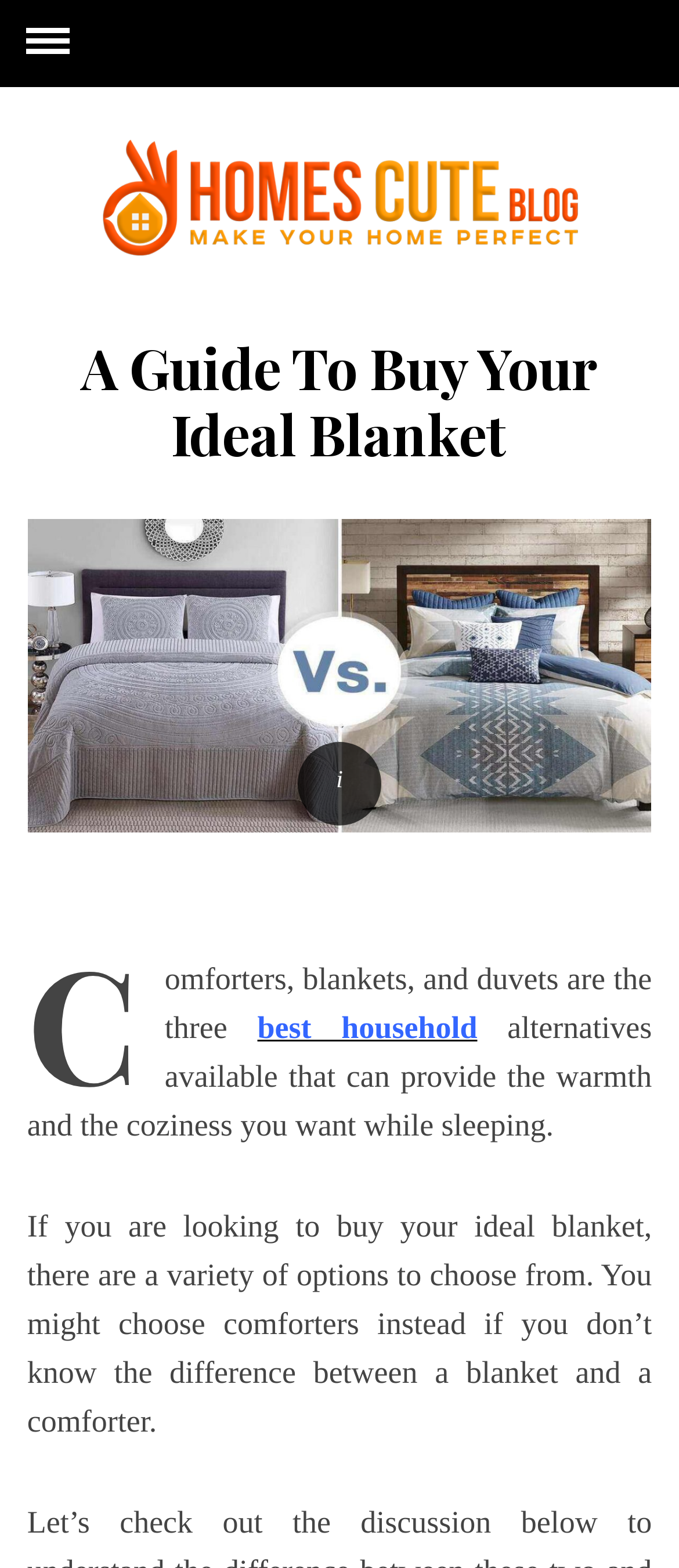Respond to the following question using a concise word or phrase: 
What is the purpose of the article?

To help find the right blanket